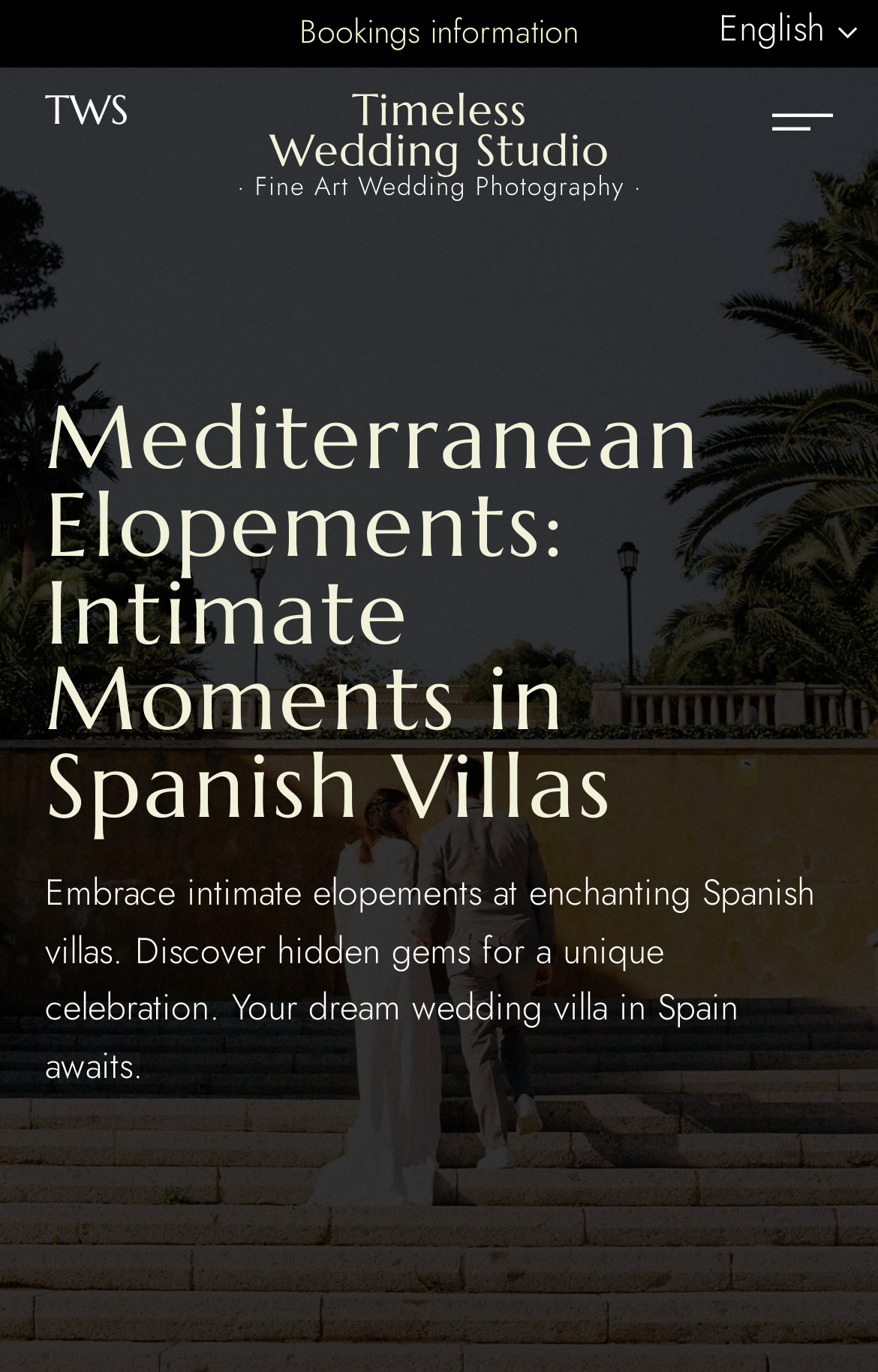Please identify the webpage's heading and generate its text content.

Mediterranean Elopements: Intimate Moments in Spanish Villas